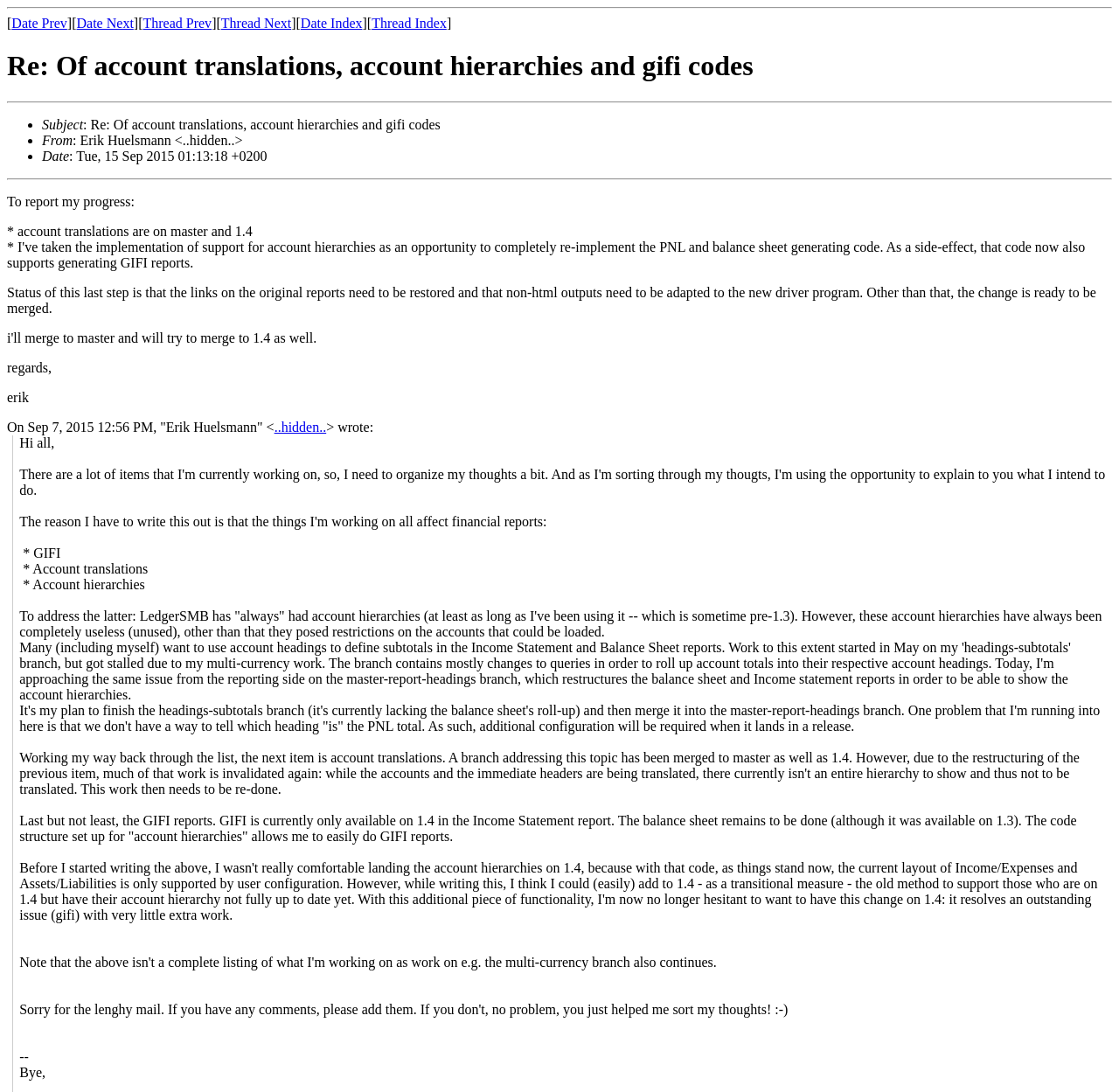Extract the bounding box coordinates of the UI element described by: "cbd elderberry gummies". The coordinates should include four float numbers ranging from 0 to 1, e.g., [left, top, right, bottom].

None